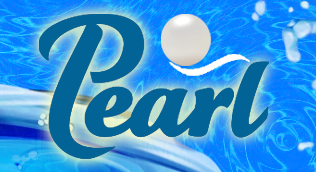Carefully examine the image and provide an in-depth answer to the question: What is depicted above the text?

The question inquires about the object situated above the text in the image. A closer look reveals that it is a white pearl, accompanied by a gentle wave-like design, which reinforces the theme of water purification and bottling.